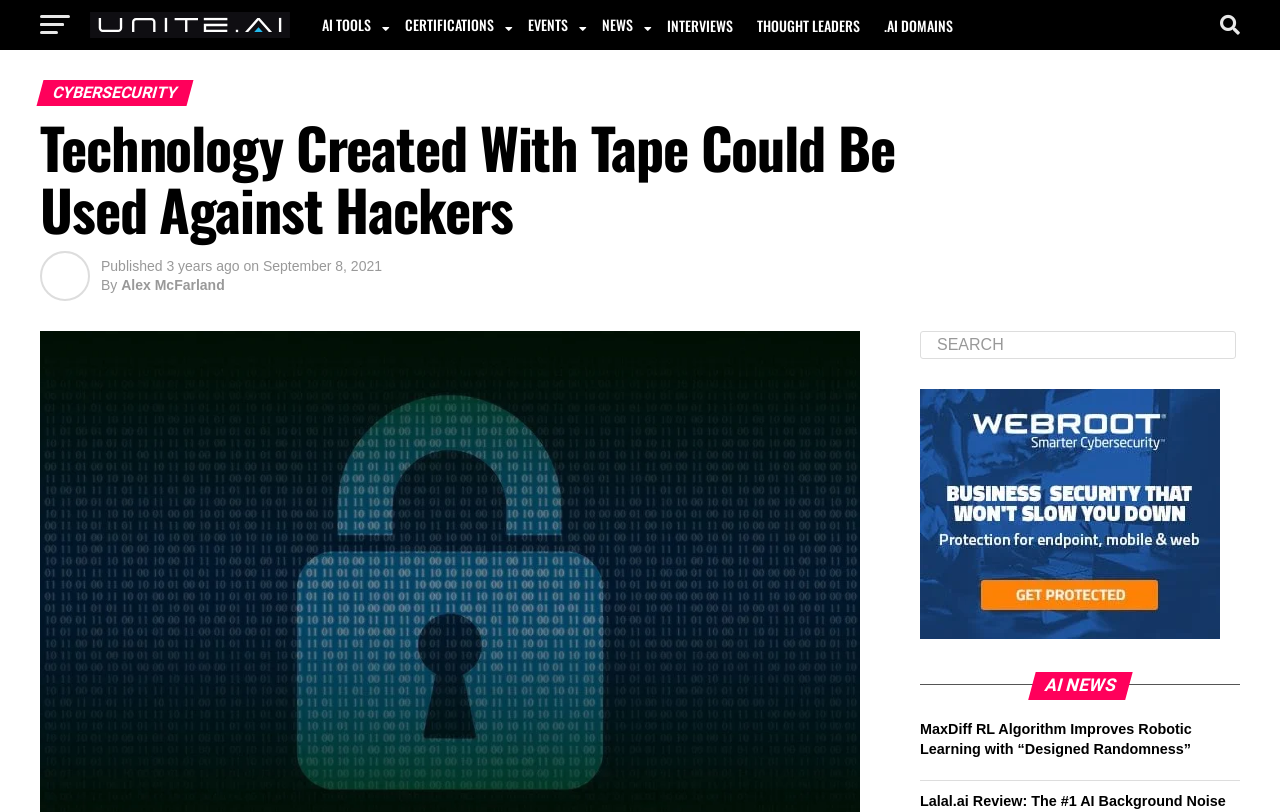Please determine the bounding box coordinates of the element's region to click for the following instruction: "Click on the Unite.AI logo".

[0.07, 0.012, 0.227, 0.047]